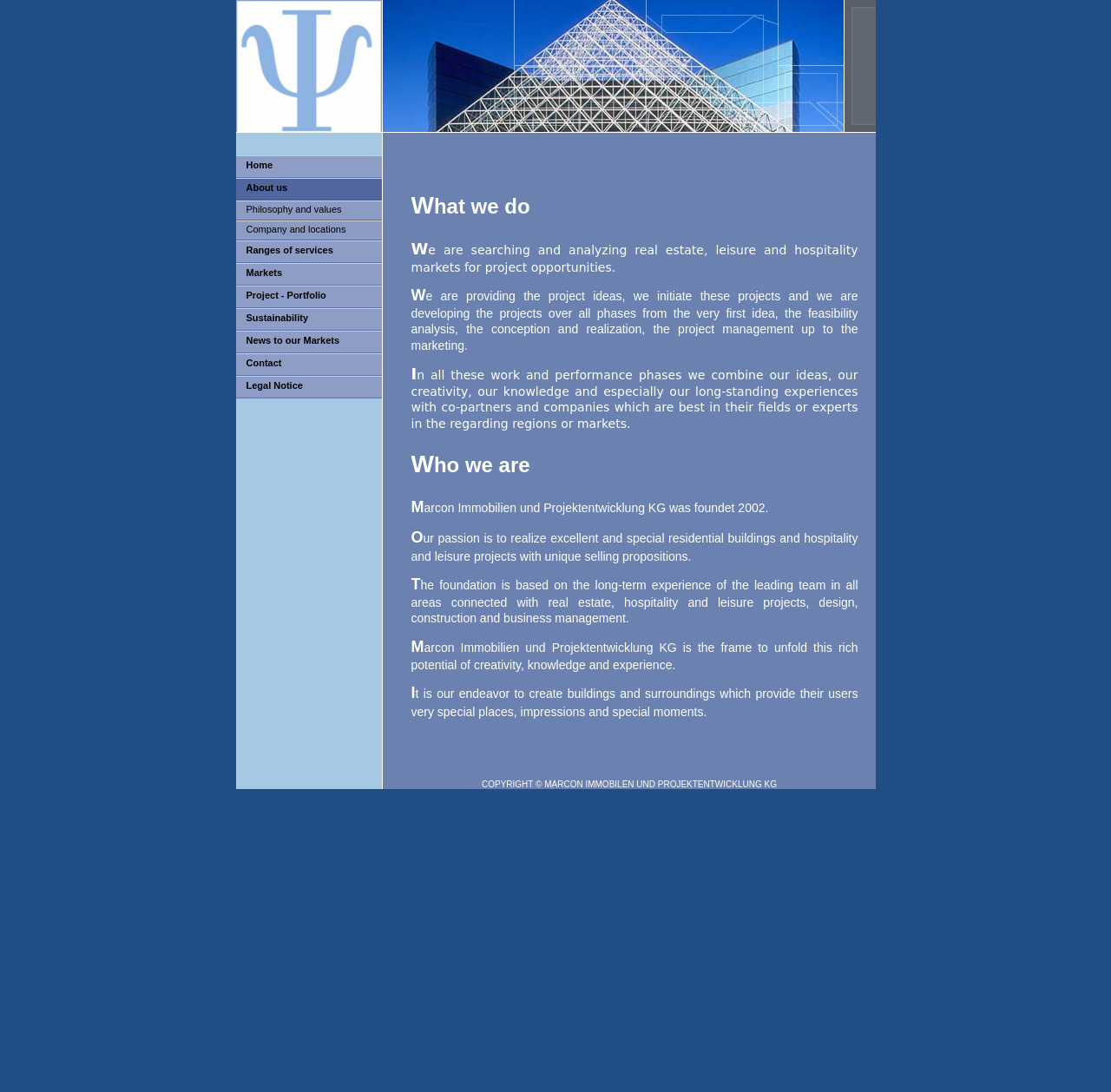What is the company's name?
Using the information from the image, give a concise answer in one word or a short phrase.

Marcon Immobilien und Projektentwicklung KG